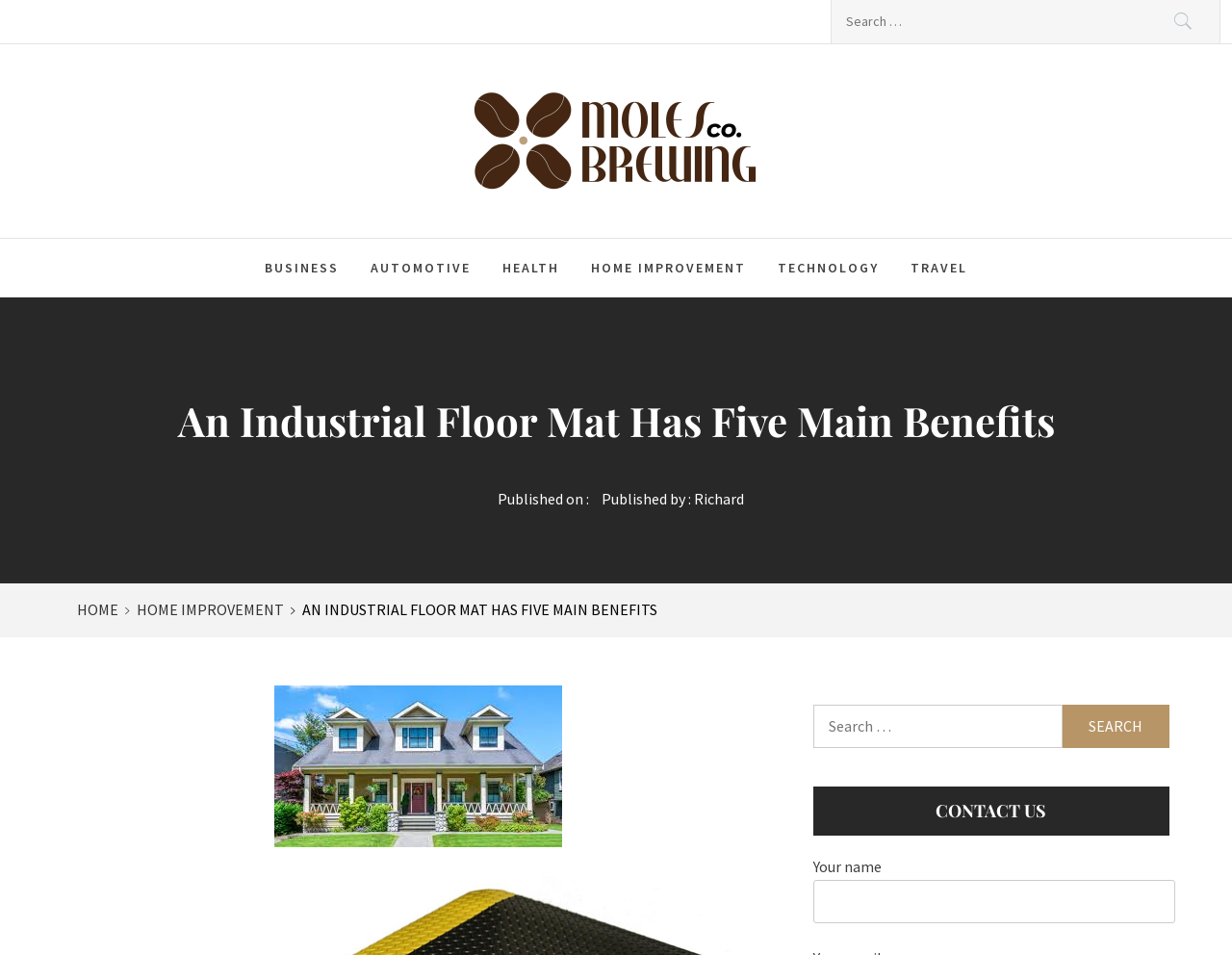Write an exhaustive caption that covers the webpage's main aspects.

The webpage appears to be a blog or article page from Moles Brewing Co, with a focus on industrial floor mats. At the top, there is a search bar with a "Search" button, accompanied by a "Search for:" label. Below this, there are two links to Moles Brewing Co, one of which is an image.

To the left of the page, there are several links to different categories, including BUSINESS, AUTOMOTIVE, HEALTH, HOME IMPROVEMENT, TECHNOLOGY, and TRAVEL. These links are arranged vertically, with the HOME IMPROVEMENT link being the longest.

The main content of the page is an article titled "An Industrial Floor Mat Has Five Main Benefits", which is a heading. Below this, there is a publication date and author information, with a link to the author, Richard.

Underneath the article title, there is a navigation section with breadcrumbs, showing the path from HOME to HOME IMPROVEMENT to the current article. This section is located near the top of the page, spanning about three-quarters of the width.

Further down the page, there is another search bar with a "Search" button, similar to the one at the top. Below this, there is a "CONTACT US" heading, followed by a form with a "Your name" label and a required text box.

Overall, the page has a clean and organized structure, with clear headings and concise text. The use of links and navigation elements makes it easy to explore the site and find related content.